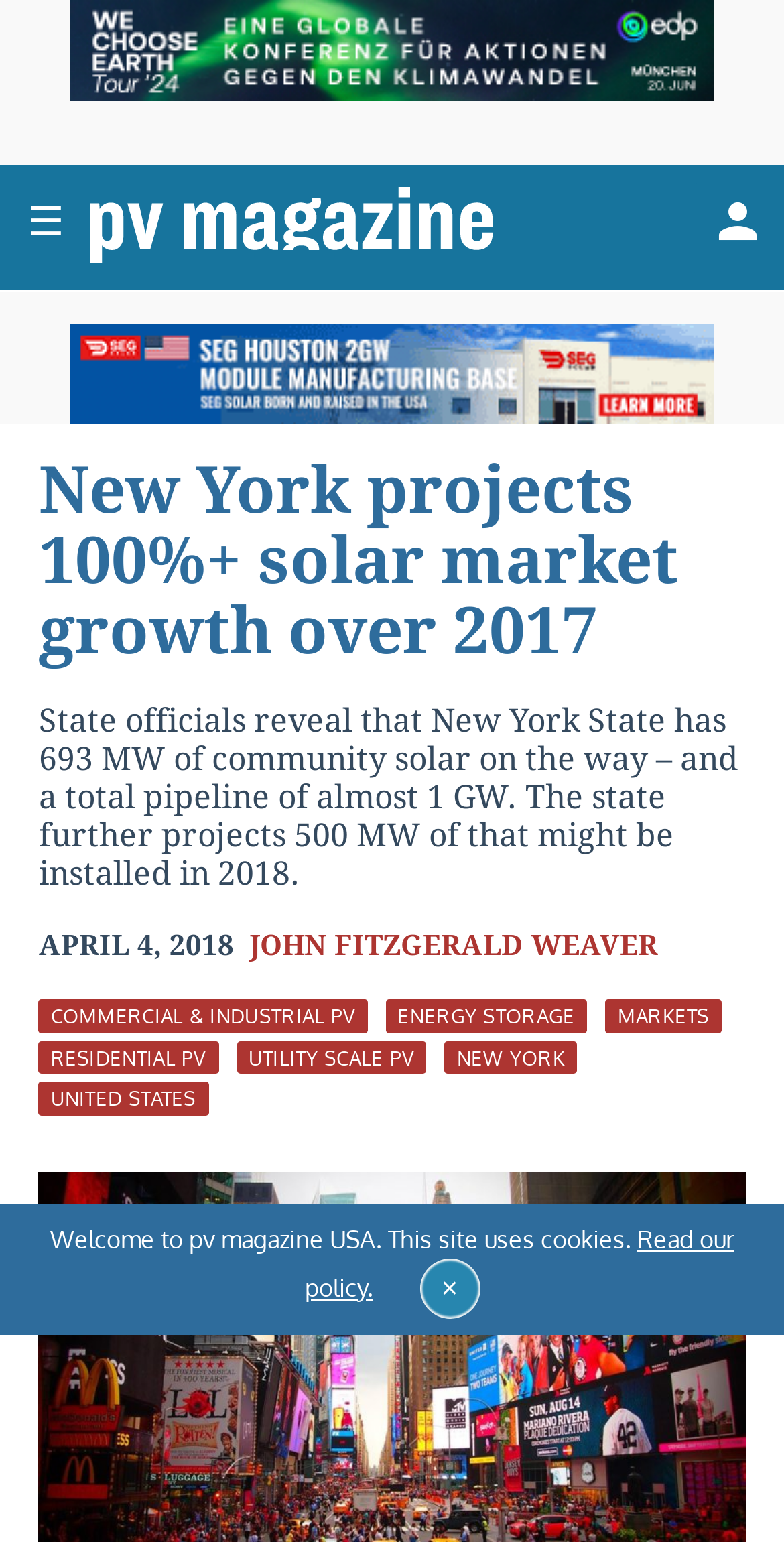Who is the author of the article?
Refer to the image and respond with a one-word or short-phrase answer.

JOHN FITZGERALD WEAVER